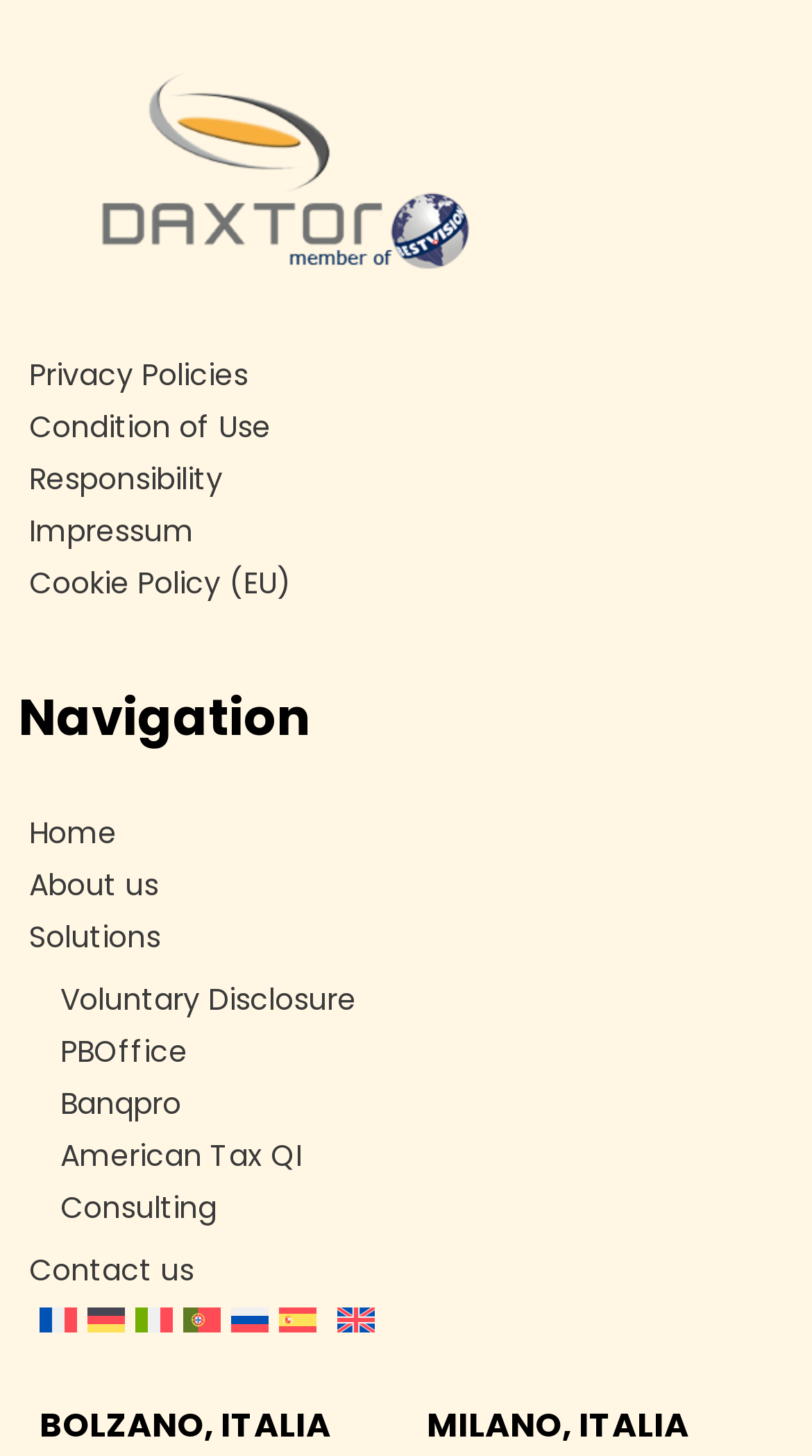Consider the image and give a detailed and elaborate answer to the question: 
How many language options are available?

I checked the links at the bottom of the page and found that there are 7 language options: English, Français, Deutsch, Italiano, Português, Русский, and Español.